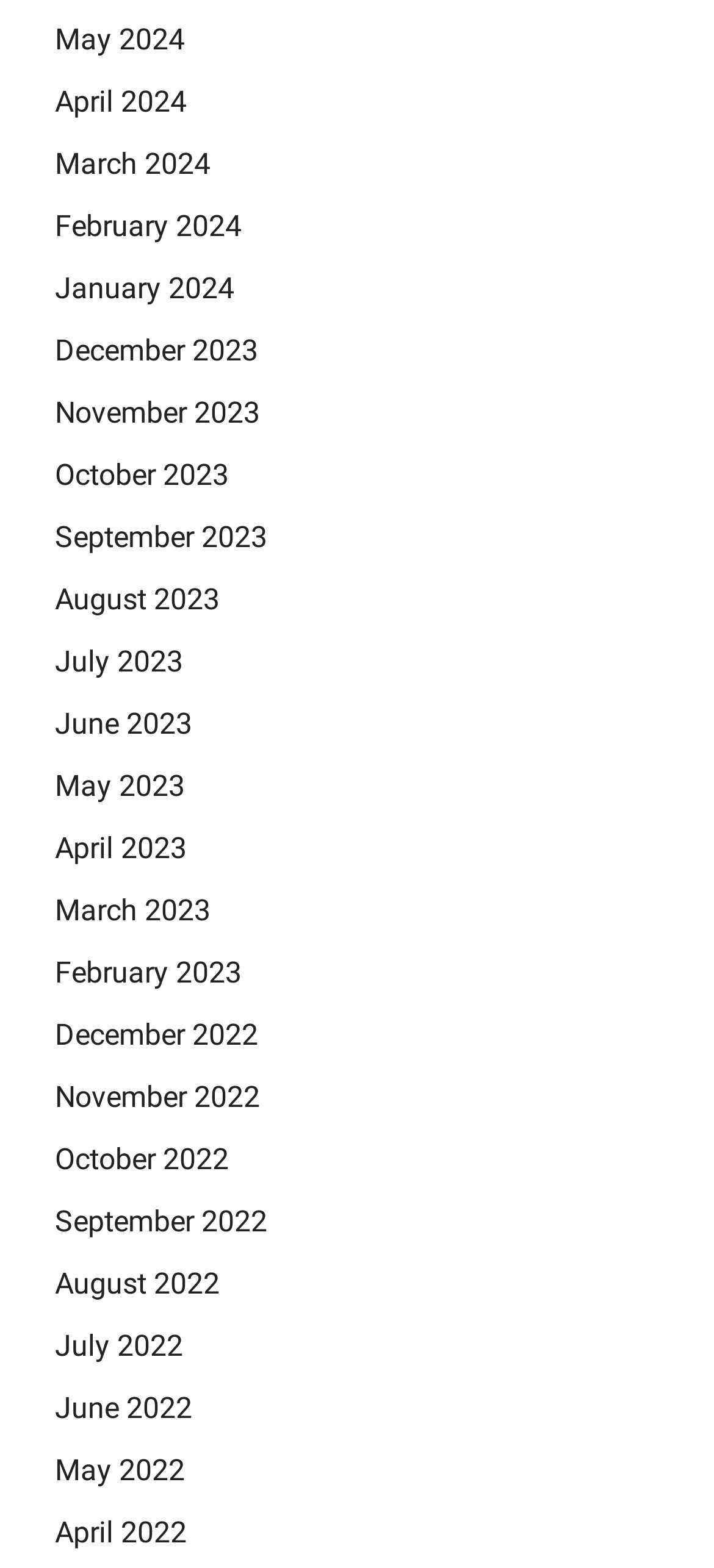Find the bounding box coordinates of the element I should click to carry out the following instruction: "go to April 2023".

[0.077, 0.53, 0.262, 0.552]